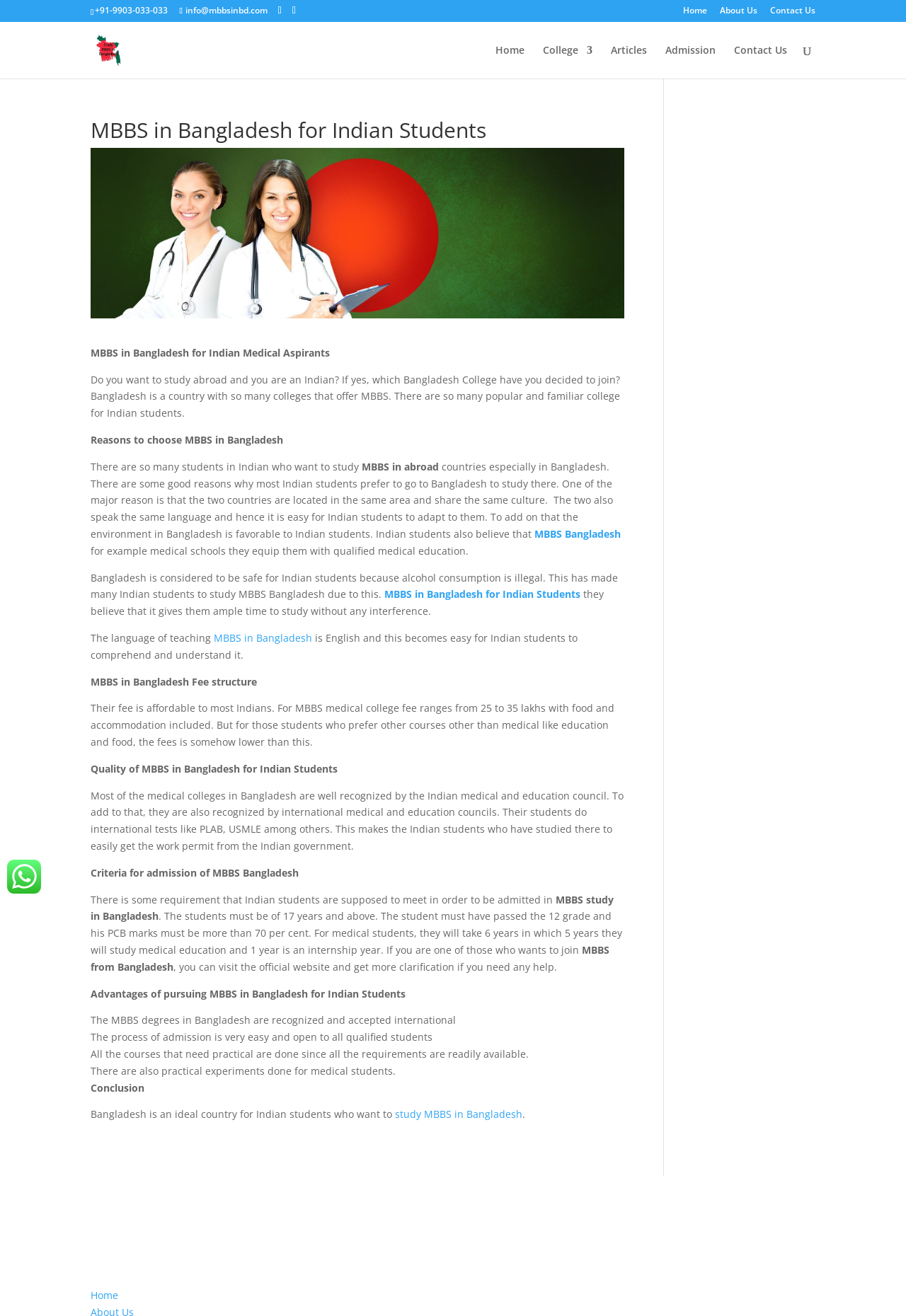Pinpoint the bounding box coordinates of the element to be clicked to execute the instruction: "follow 'Festival de Órgano' link".

None